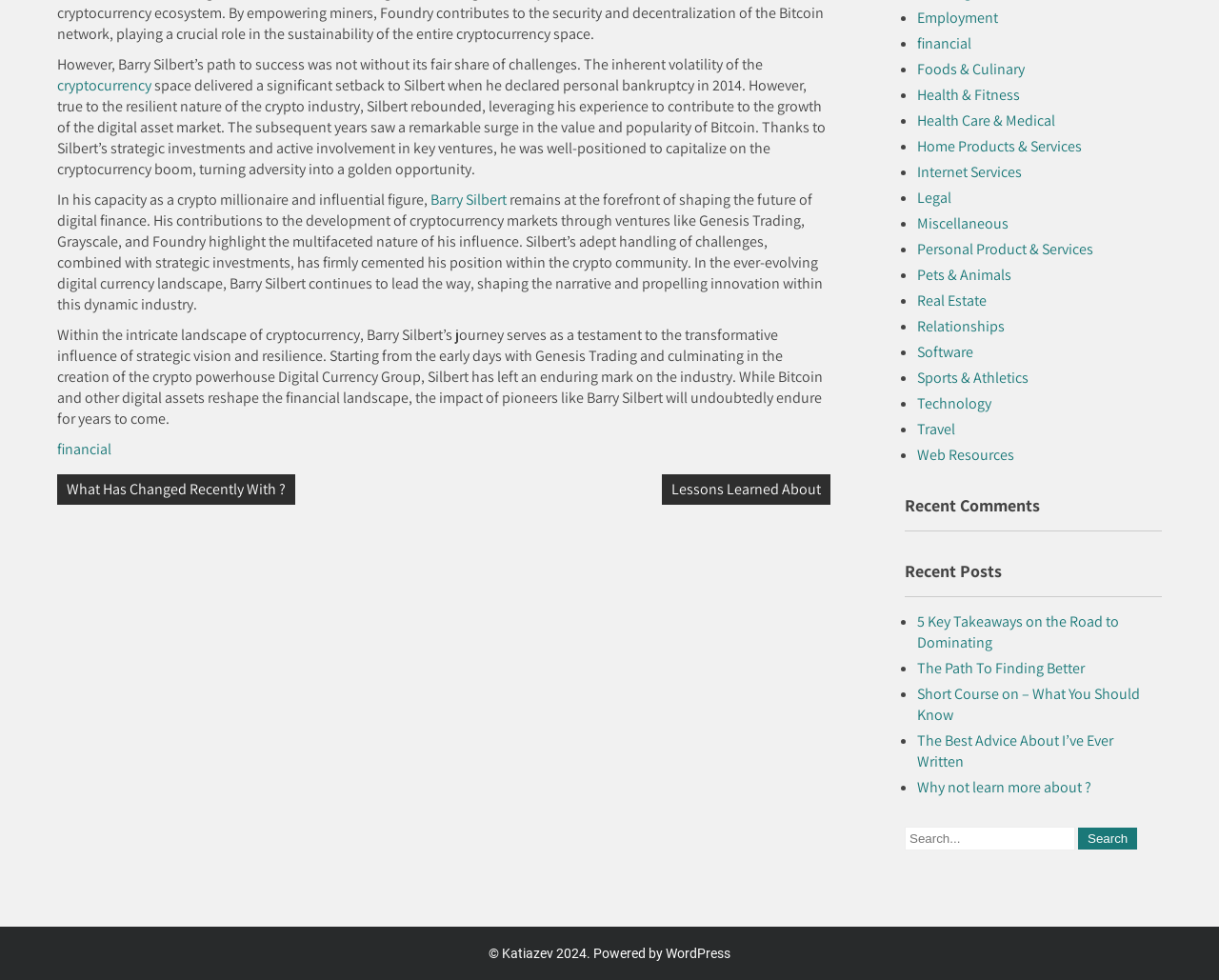Locate the bounding box of the UI element based on this description: "Health & Fitness". Provide four float numbers between 0 and 1 as [left, top, right, bottom].

[0.752, 0.086, 0.837, 0.107]